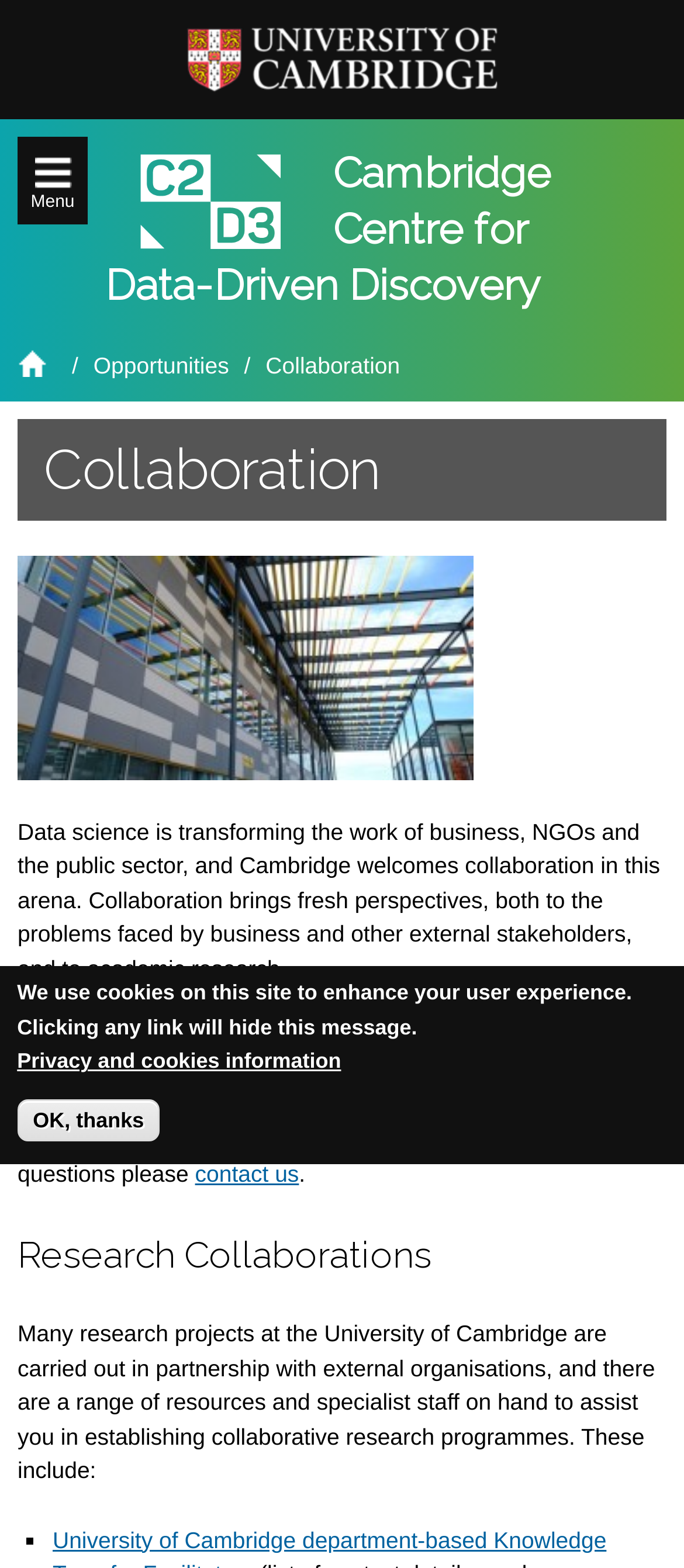Respond to the question below with a concise word or phrase:
What is the name of the university?

University of Cambridge